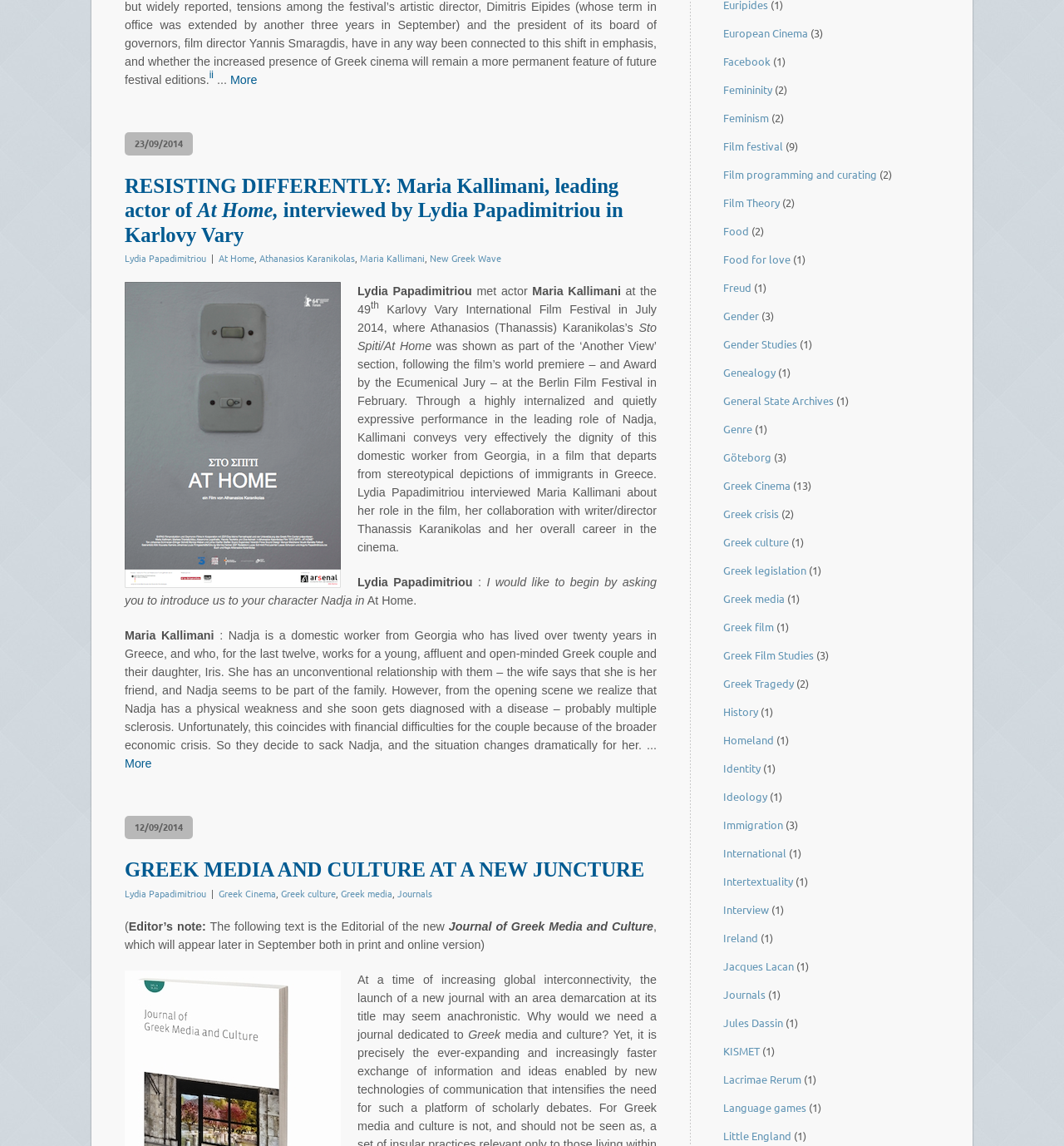Please provide a comprehensive answer to the question based on the screenshot: What is the title of the film mentioned in the article?

The article mentions a film called At Home, which was shown at the Karlovy Vary International Film Festival in July 2014.